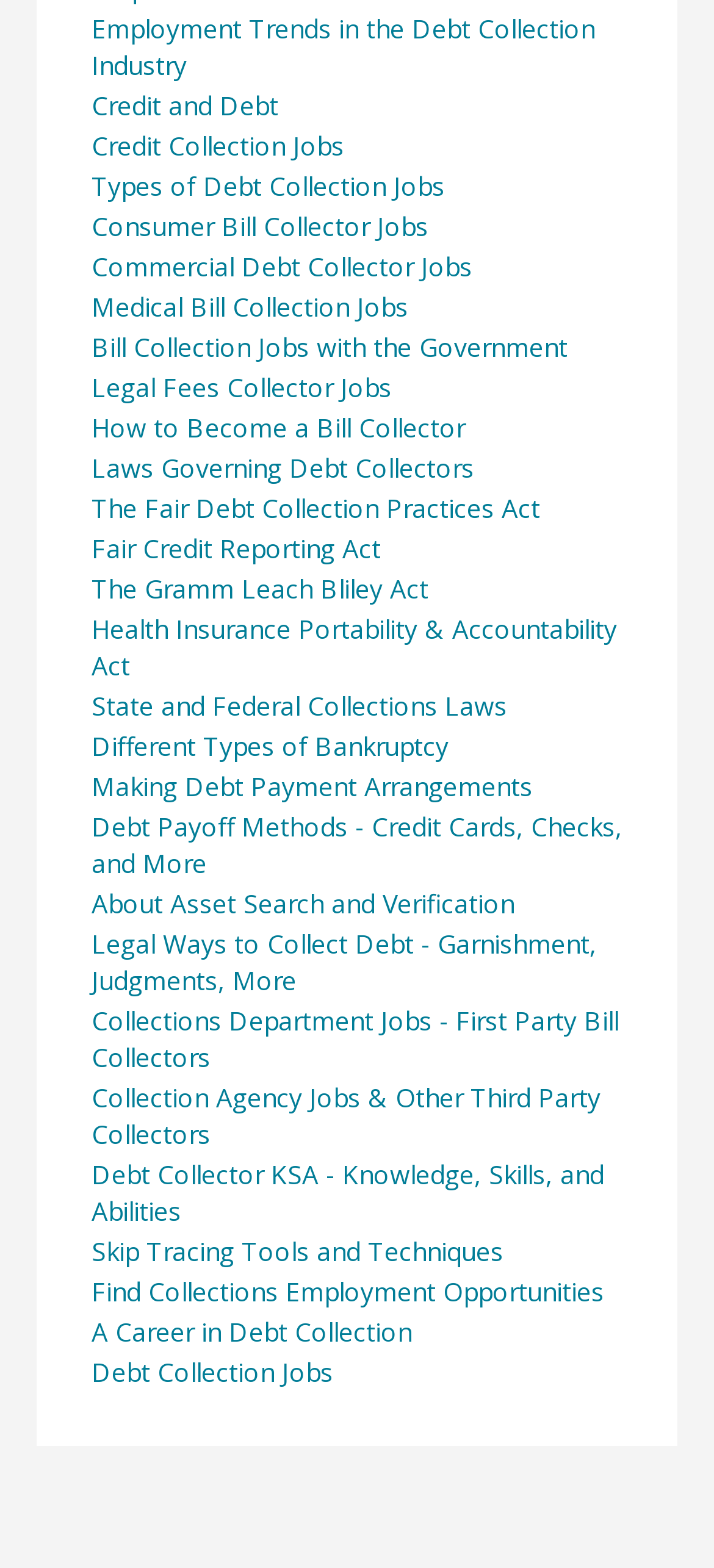Identify the bounding box coordinates of the element to click to follow this instruction: 'Read about laws governing debt collectors'. Ensure the coordinates are four float values between 0 and 1, provided as [left, top, right, bottom].

[0.128, 0.287, 0.664, 0.309]